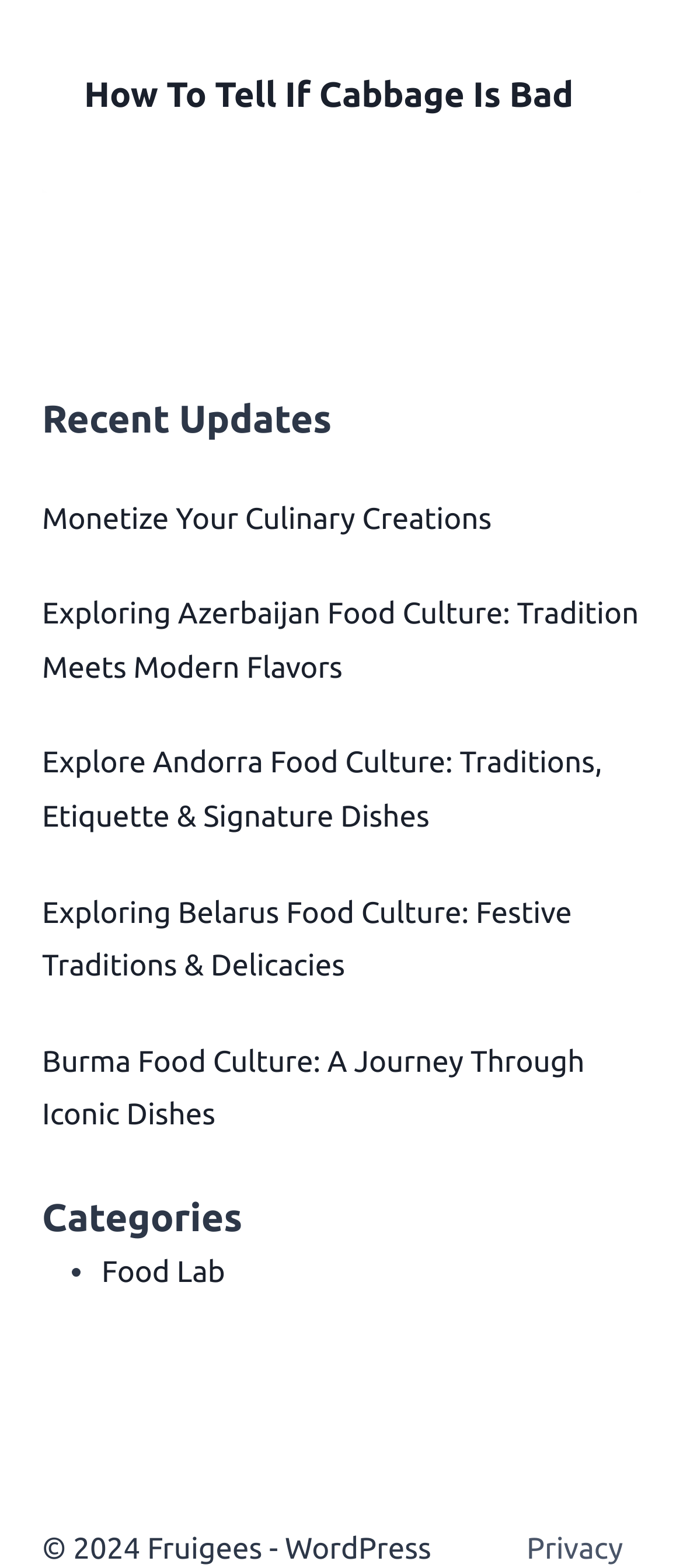Use a single word or phrase to answer this question: 
What is the topic of the main heading?

Cabbage